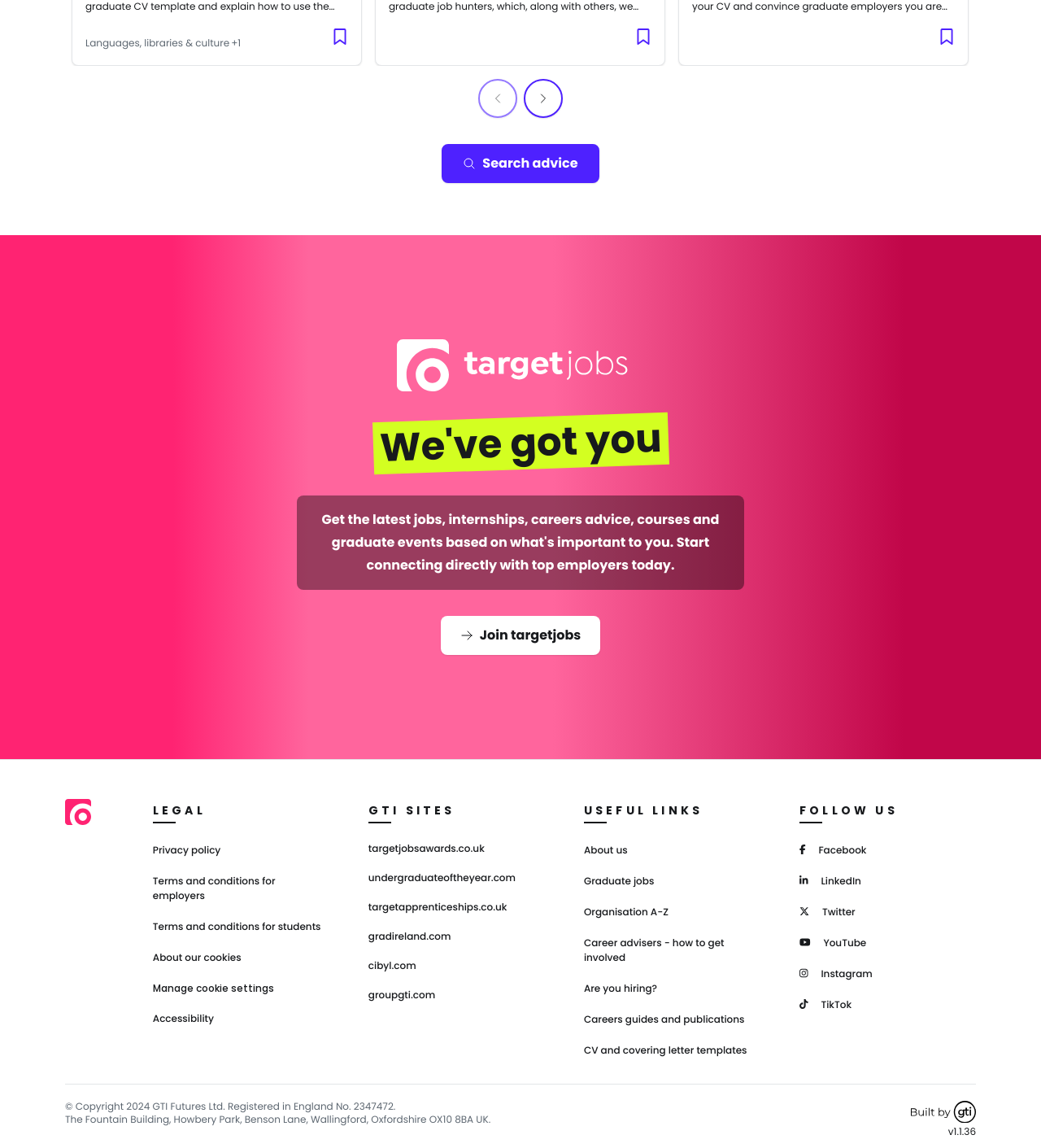Answer in one word or a short phrase: 
What is the name of the company behind the webpage?

GTI Futures Ltd.